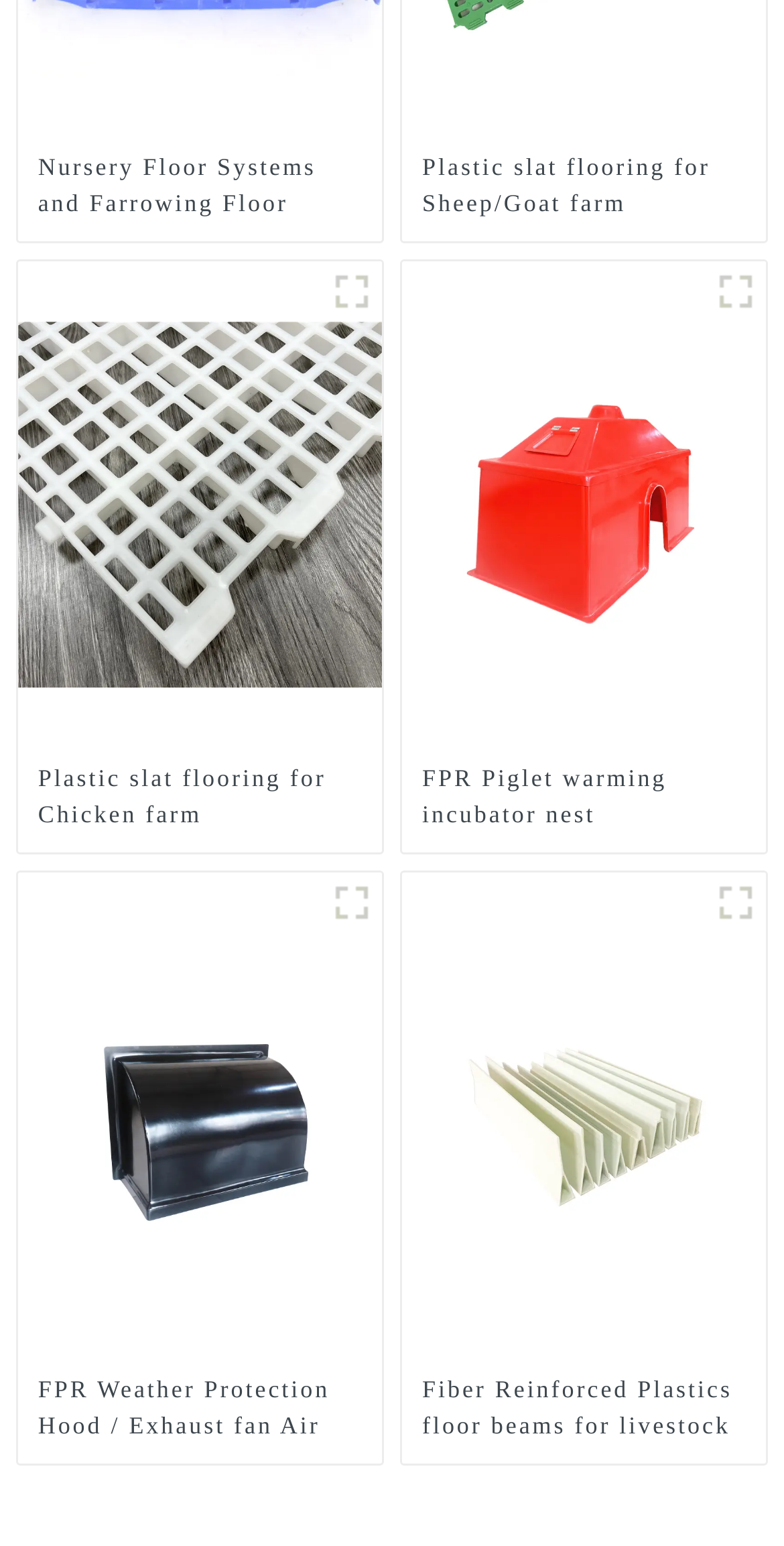Please determine the bounding box coordinates of the element to click in order to execute the following instruction: "Explore Plastic slat flooring for Sheep/Goat farm". The coordinates should be four float numbers between 0 and 1, specified as [left, top, right, bottom].

[0.538, 0.097, 0.952, 0.143]